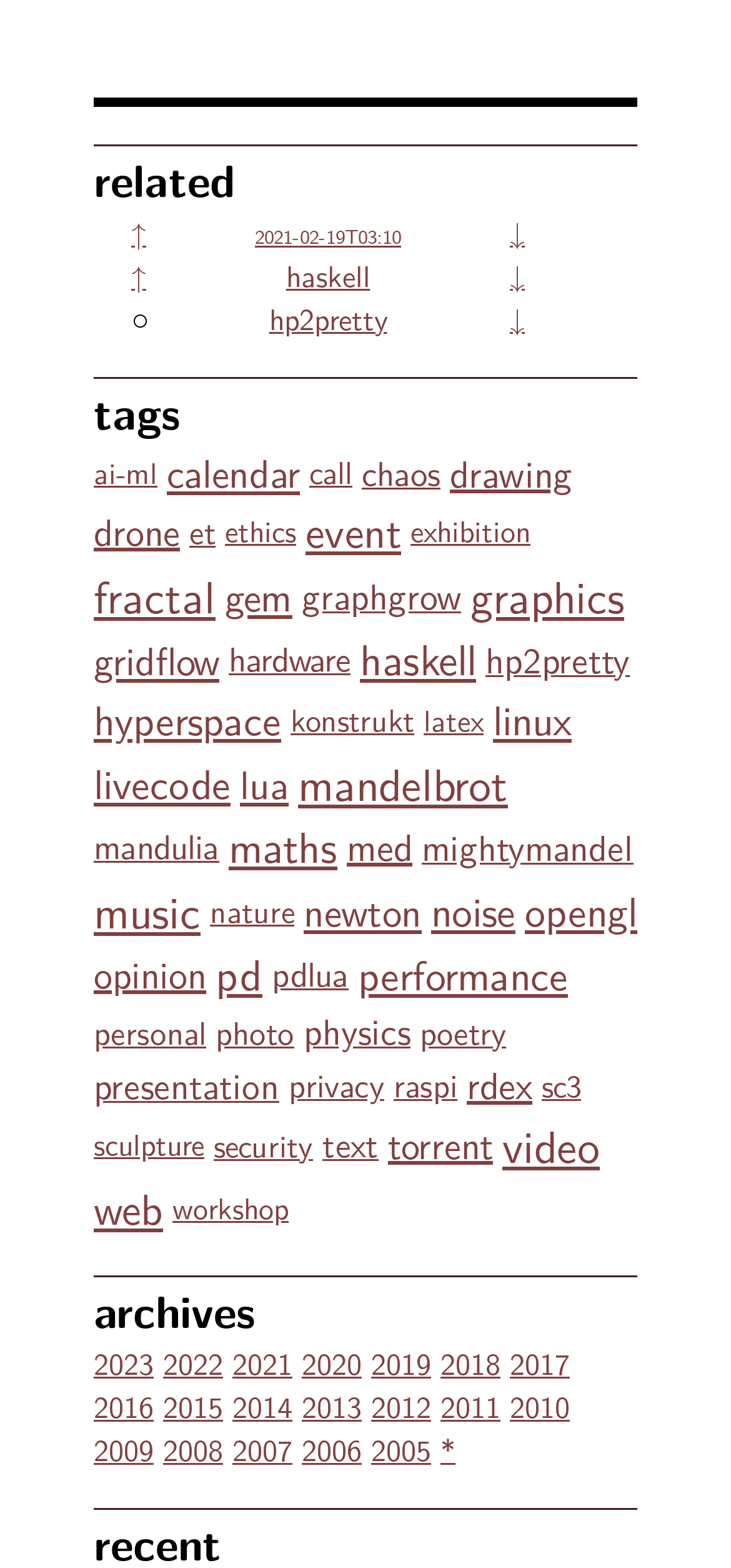Given the following UI element description: "2018", find the bounding box coordinates in the webpage screenshot.

[0.603, 0.856, 0.685, 0.883]